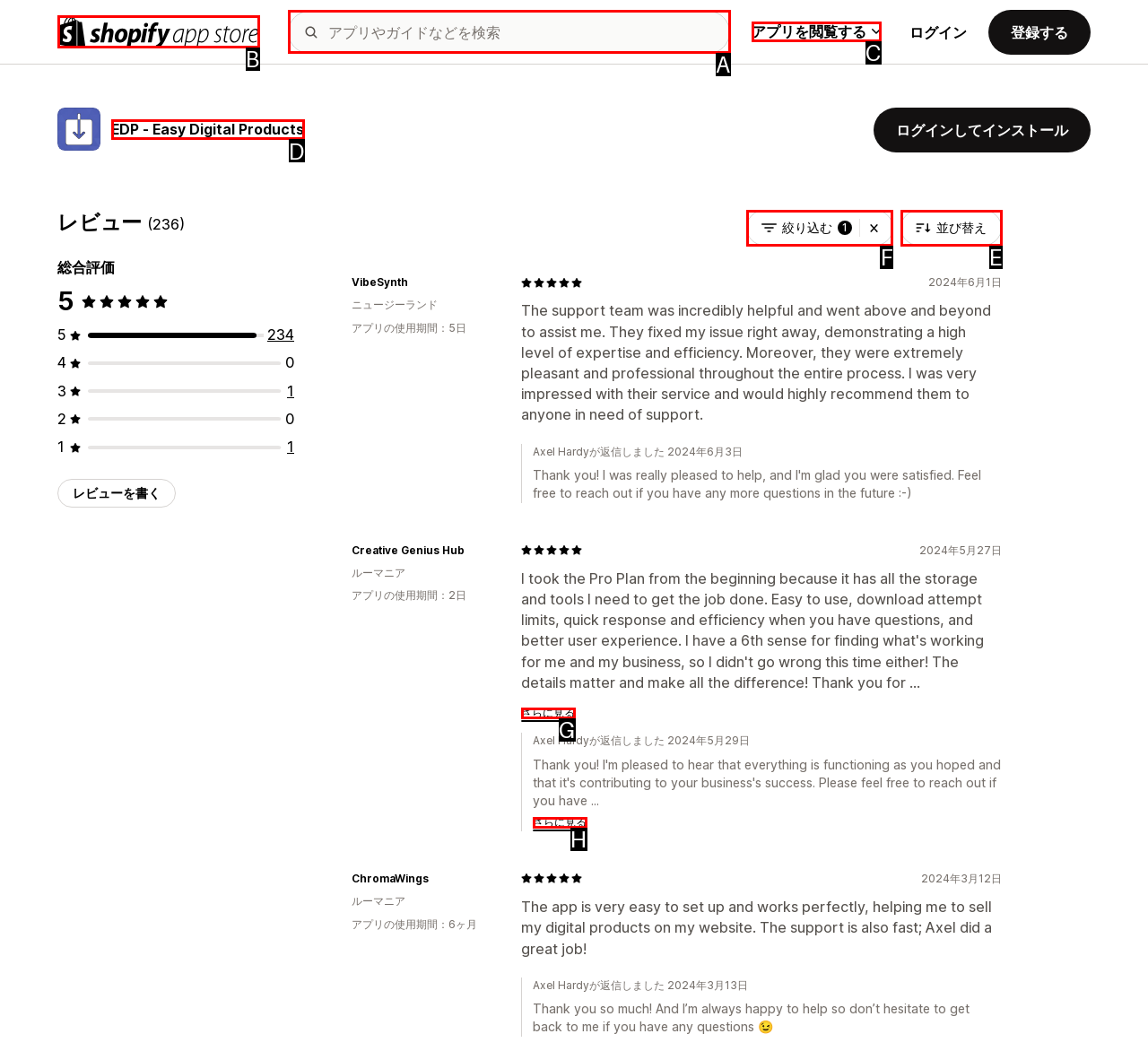What is the letter of the UI element you should click to Filter reviews? Provide the letter directly.

F